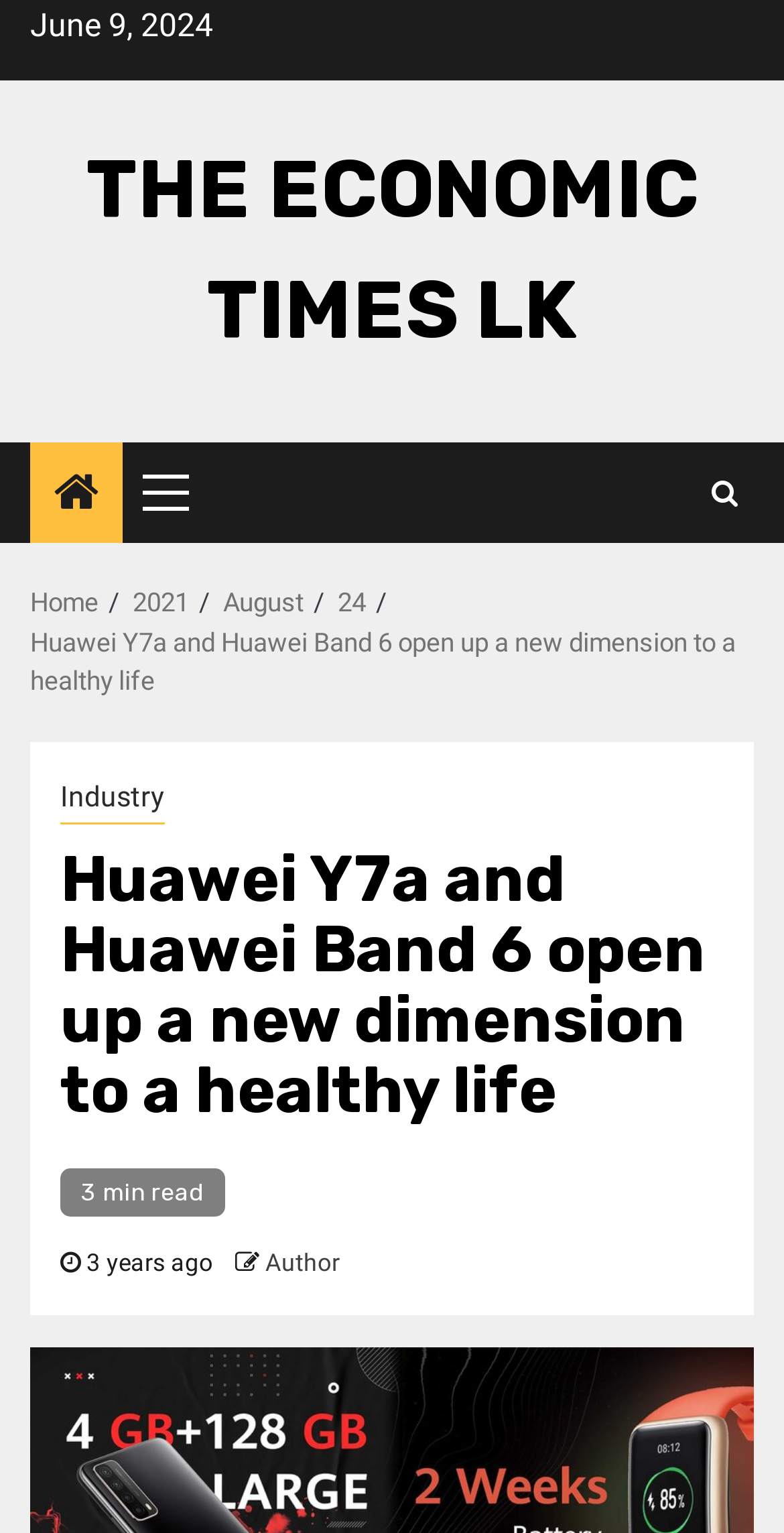Determine the bounding box coordinates for the UI element matching this description: "2021".

[0.169, 0.383, 0.241, 0.403]